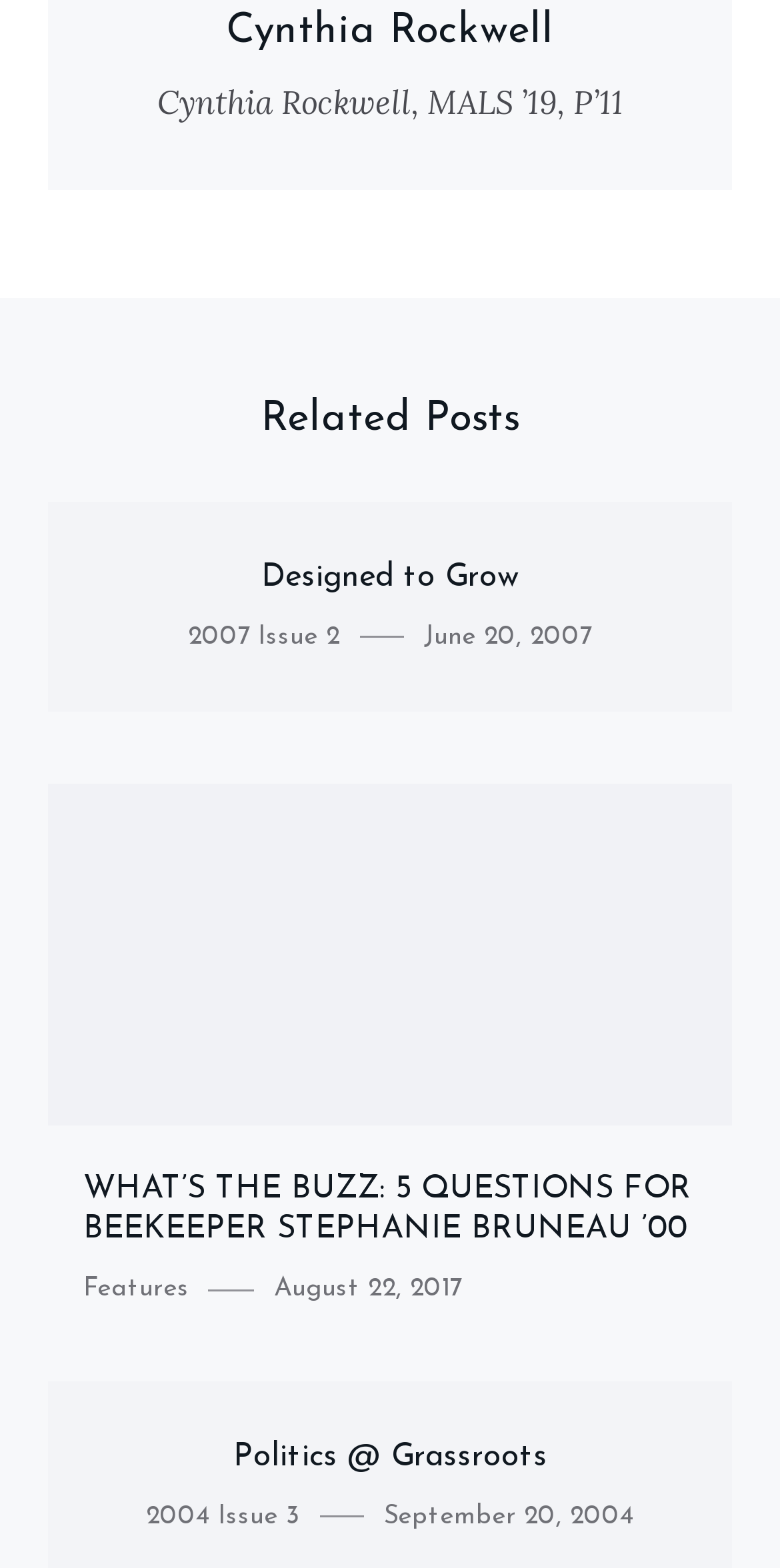Provide the bounding box coordinates of the HTML element this sentence describes: "Cynthia Rockwell". The bounding box coordinates consist of four float numbers between 0 and 1, i.e., [left, top, right, bottom].

[0.29, 0.006, 0.71, 0.033]